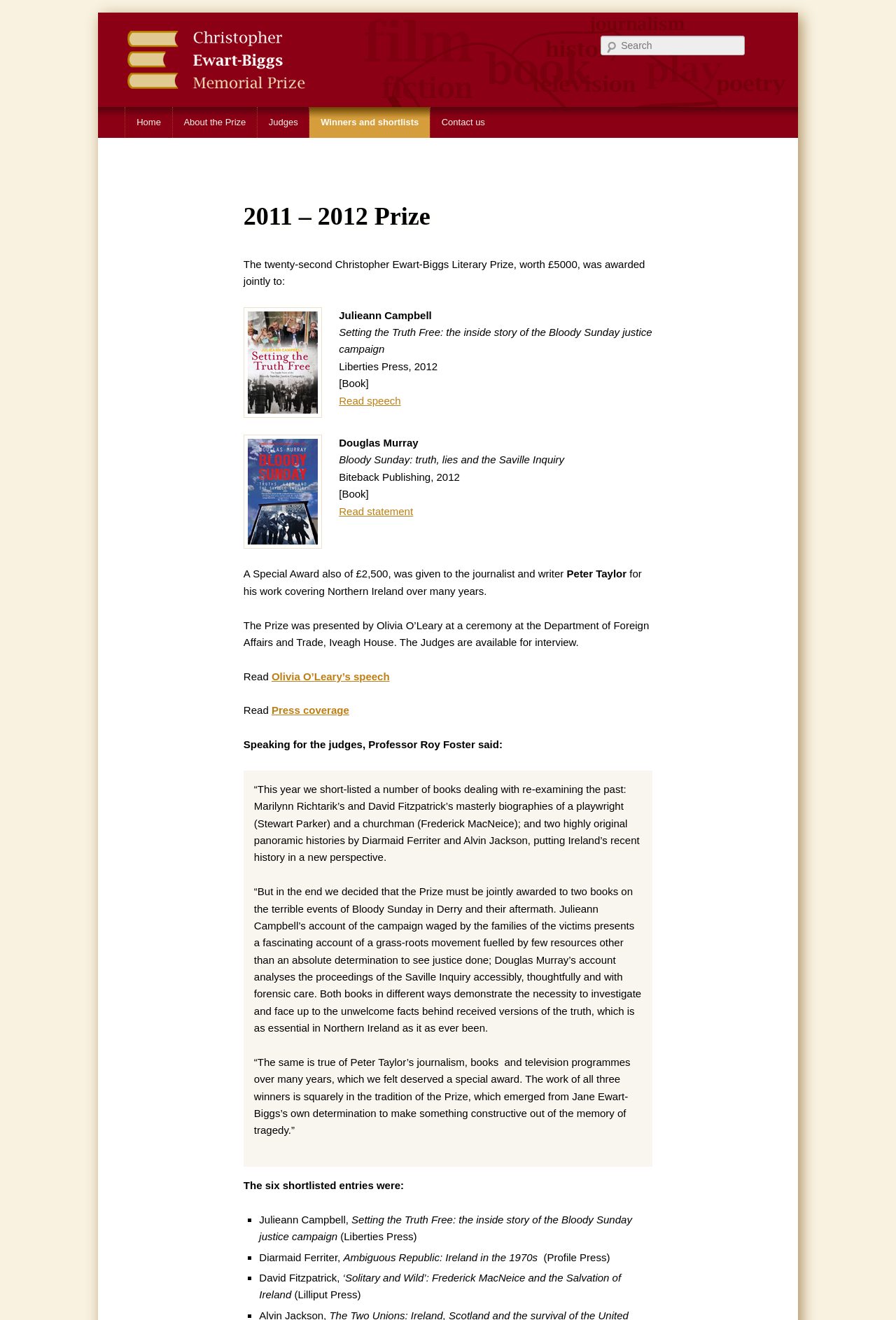Determine the bounding box coordinates for the clickable element required to fulfill the instruction: "View Press coverage". Provide the coordinates as four float numbers between 0 and 1, i.e., [left, top, right, bottom].

[0.303, 0.534, 0.39, 0.543]